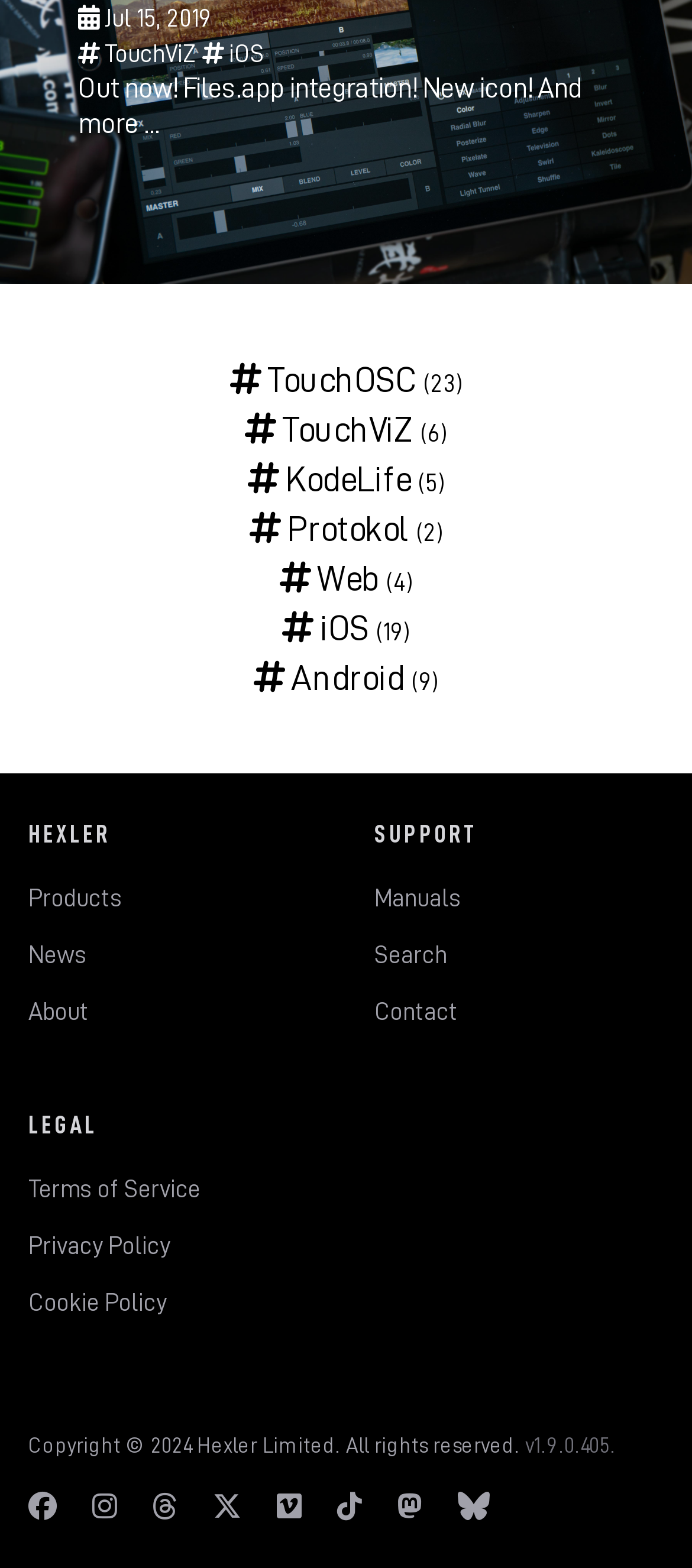Identify the bounding box for the described UI element. Provide the coordinates in (top-left x, top-left y, bottom-right x, bottom-right y) format with values ranging from 0 to 1: Terms of Service

[0.041, 0.75, 0.29, 0.766]